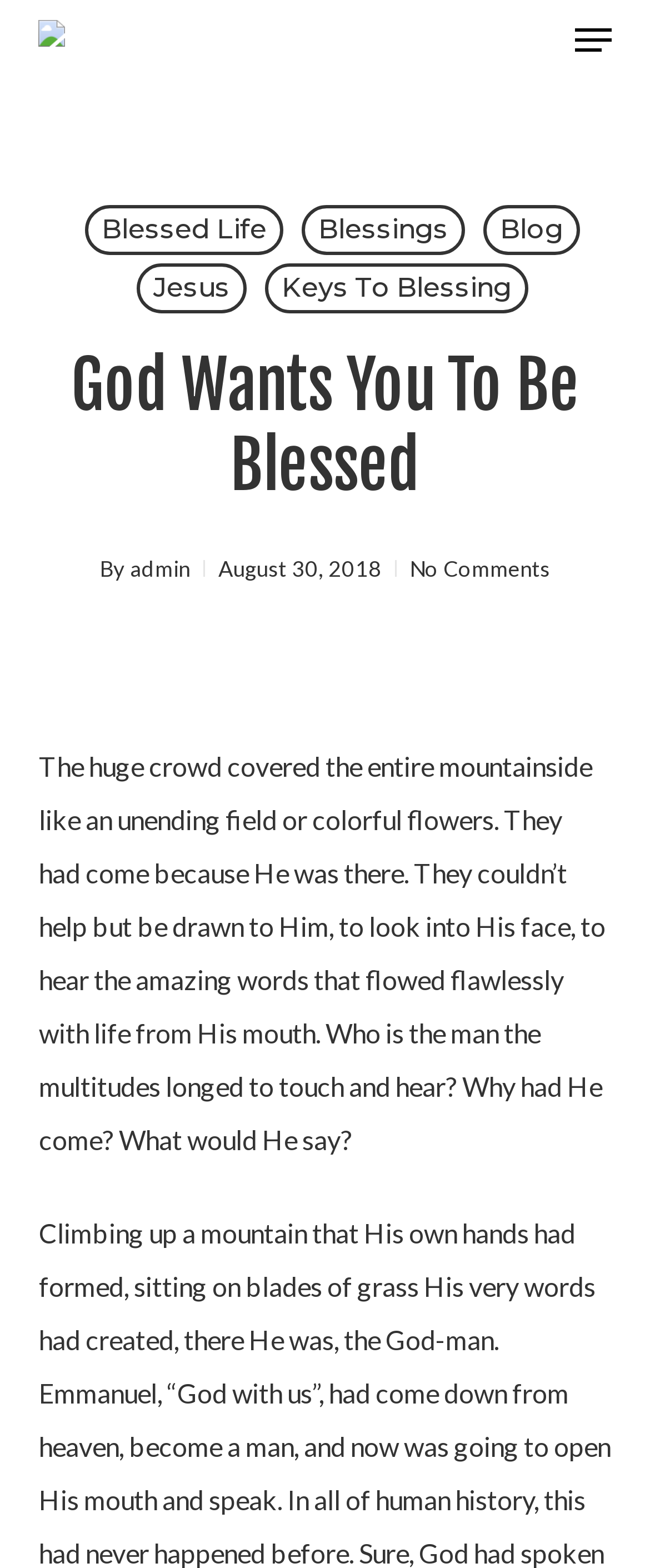Bounding box coordinates are given in the format (top-left x, top-left y, bottom-right x, bottom-right y). All values should be floating point numbers between 0 and 1. Provide the bounding box coordinate for the UI element described as: alt="Dr. Michael Maiden"

[0.06, 0.013, 0.183, 0.038]